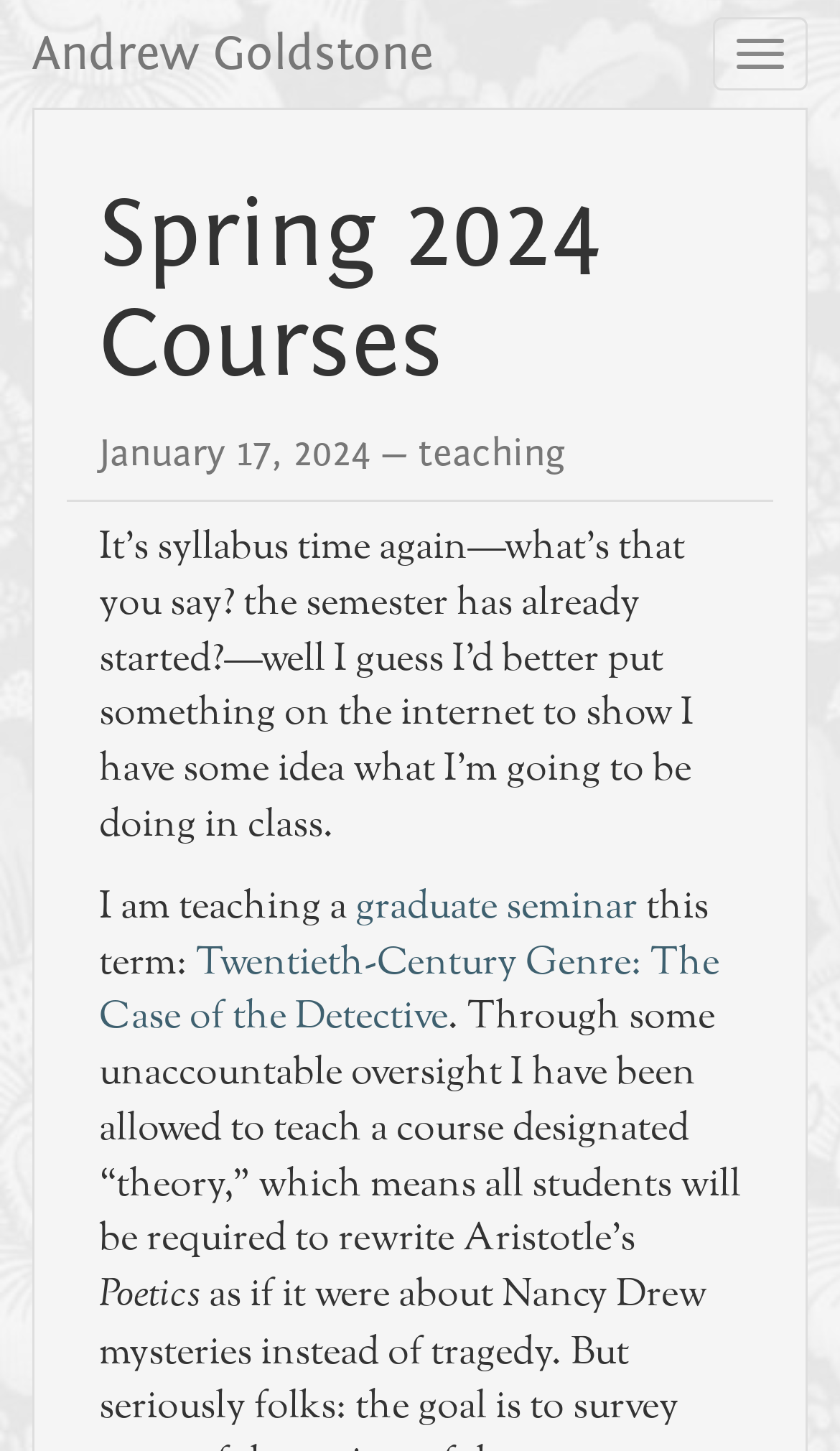Generate the text of the webpage's primary heading.

Spring 2024 Courses